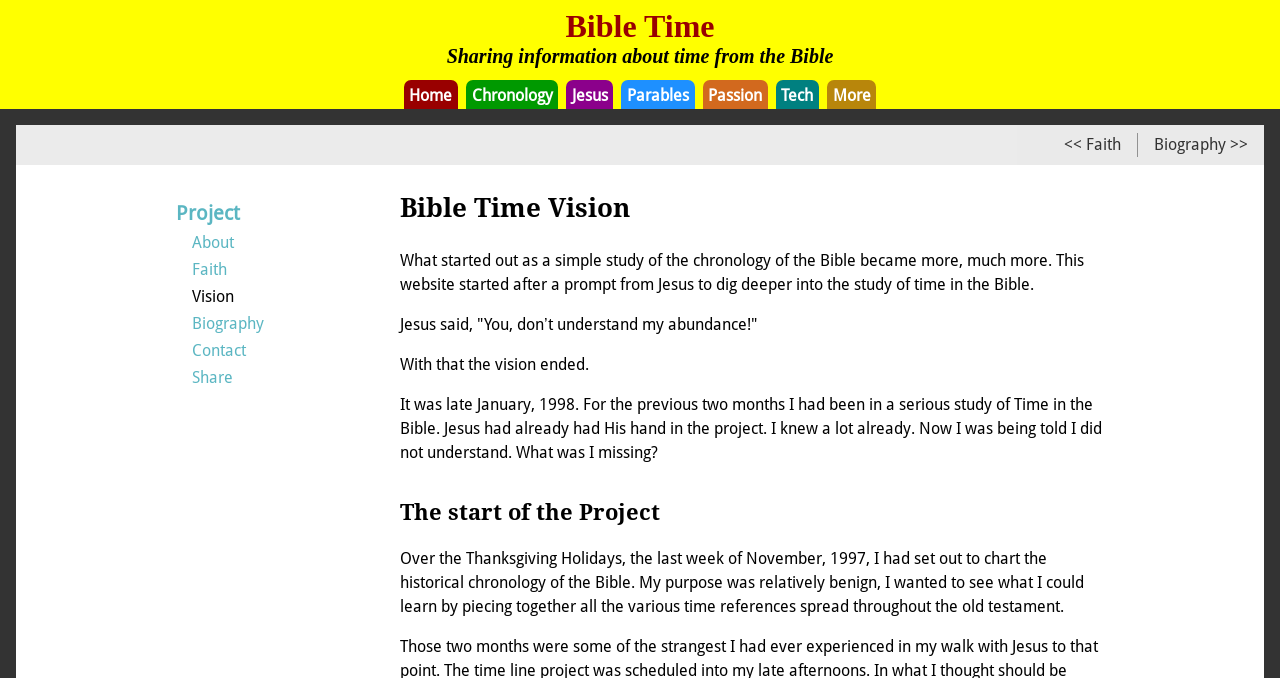Please identify the bounding box coordinates of the clickable element to fulfill the following instruction: "Visit EU Science Hub: Nuclear Safety". The coordinates should be four float numbers between 0 and 1, i.e., [left, top, right, bottom].

None